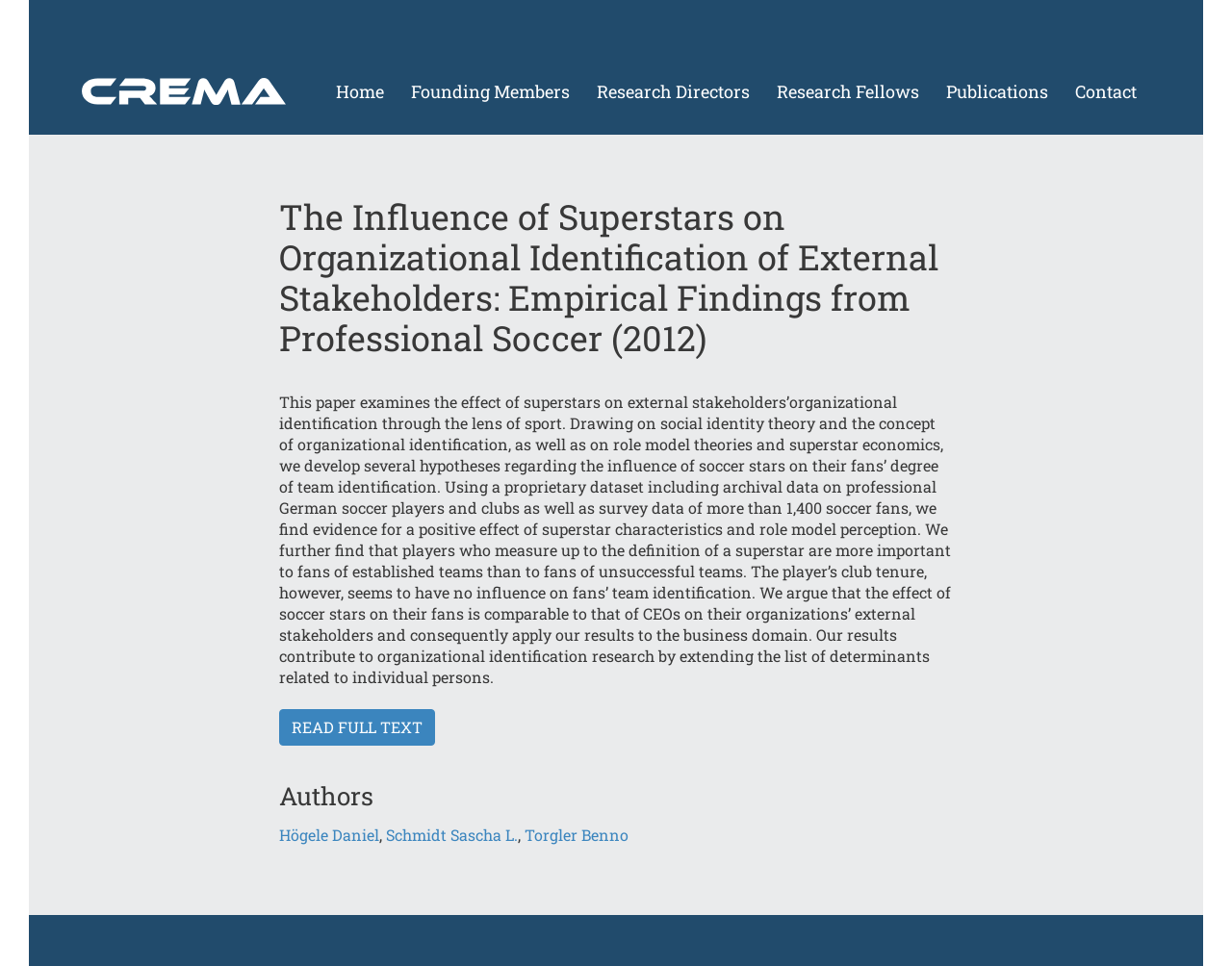Can you determine the bounding box coordinates of the area that needs to be clicked to fulfill the following instruction: "Click on the CREMA link"?

[0.066, 0.047, 0.232, 0.068]